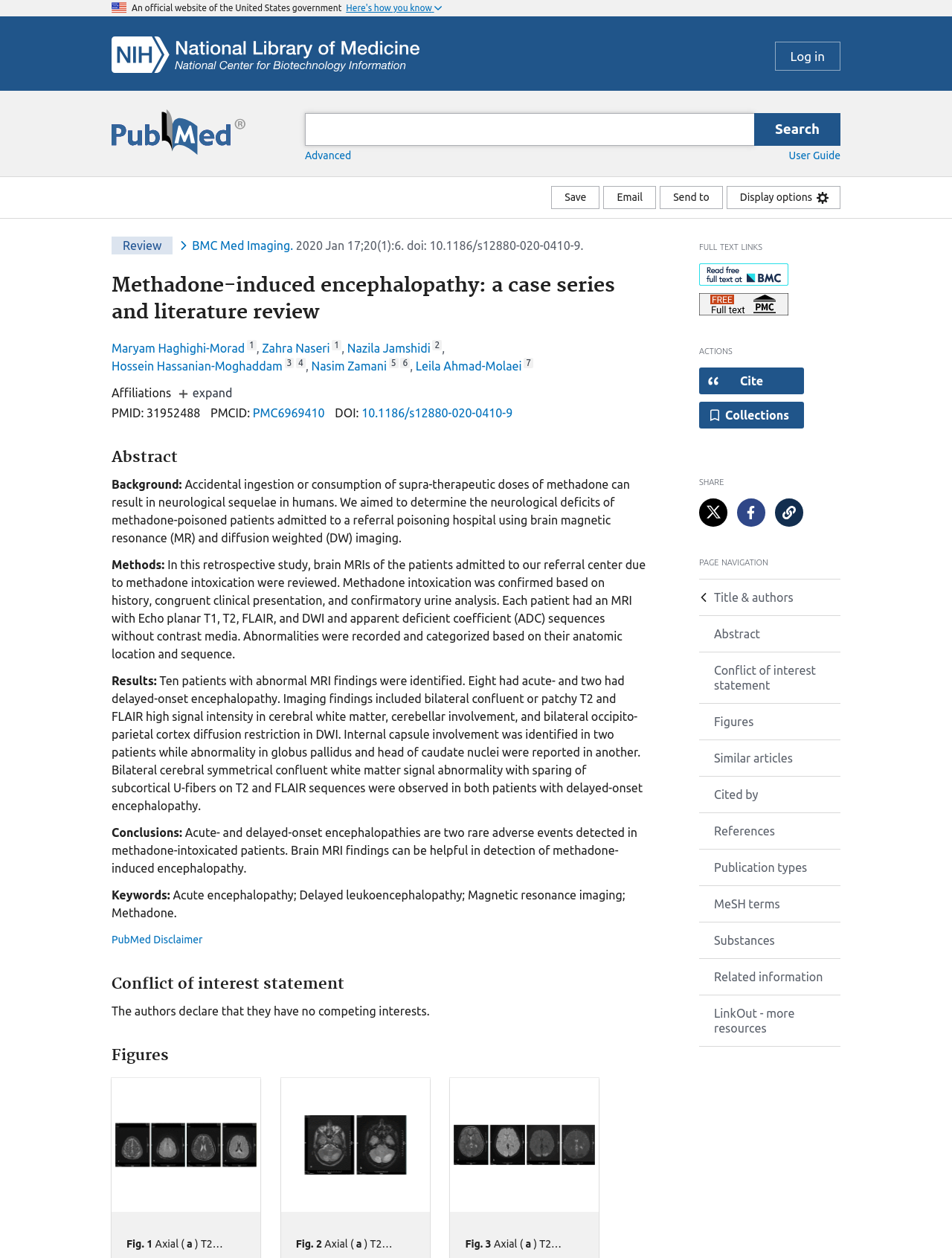Given the element description "Hossein Hassanian-Moghaddam" in the screenshot, predict the bounding box coordinates of that UI element.

[0.117, 0.286, 0.297, 0.296]